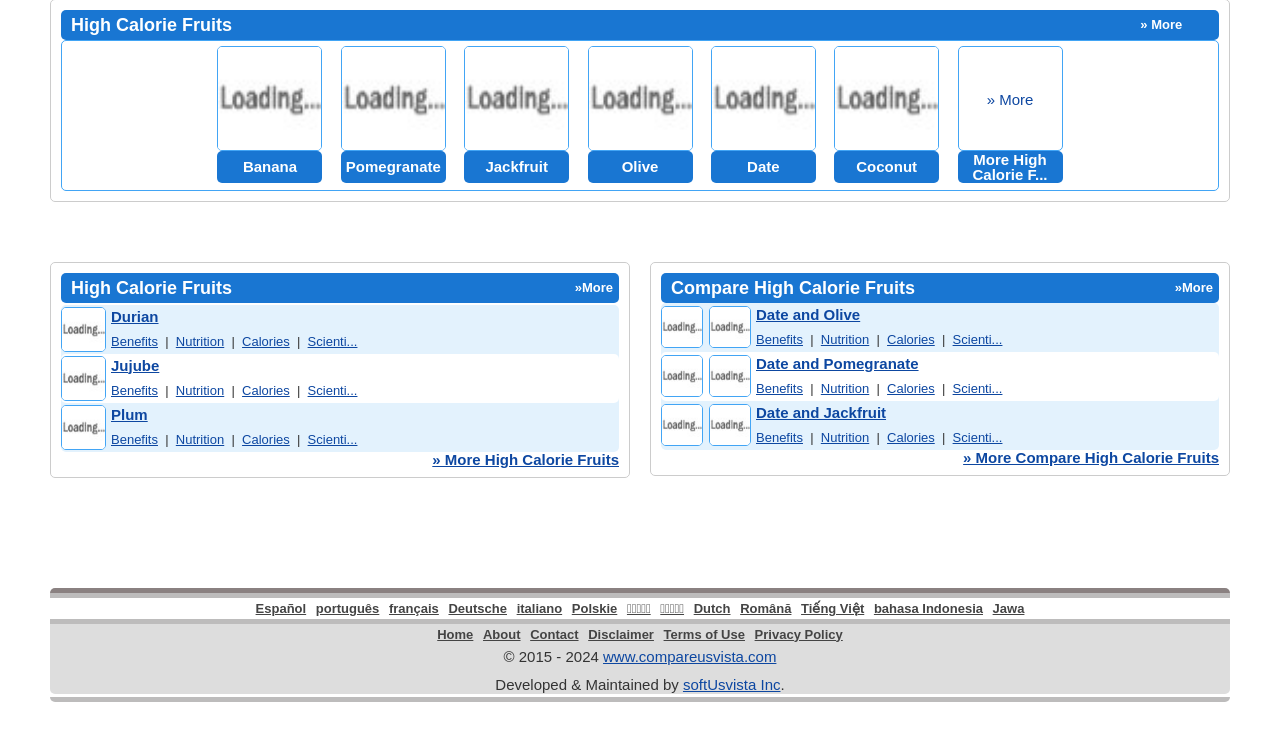Please locate the clickable area by providing the bounding box coordinates to follow this instruction: "view the Durian Fruit information".

[0.048, 0.403, 0.083, 0.468]